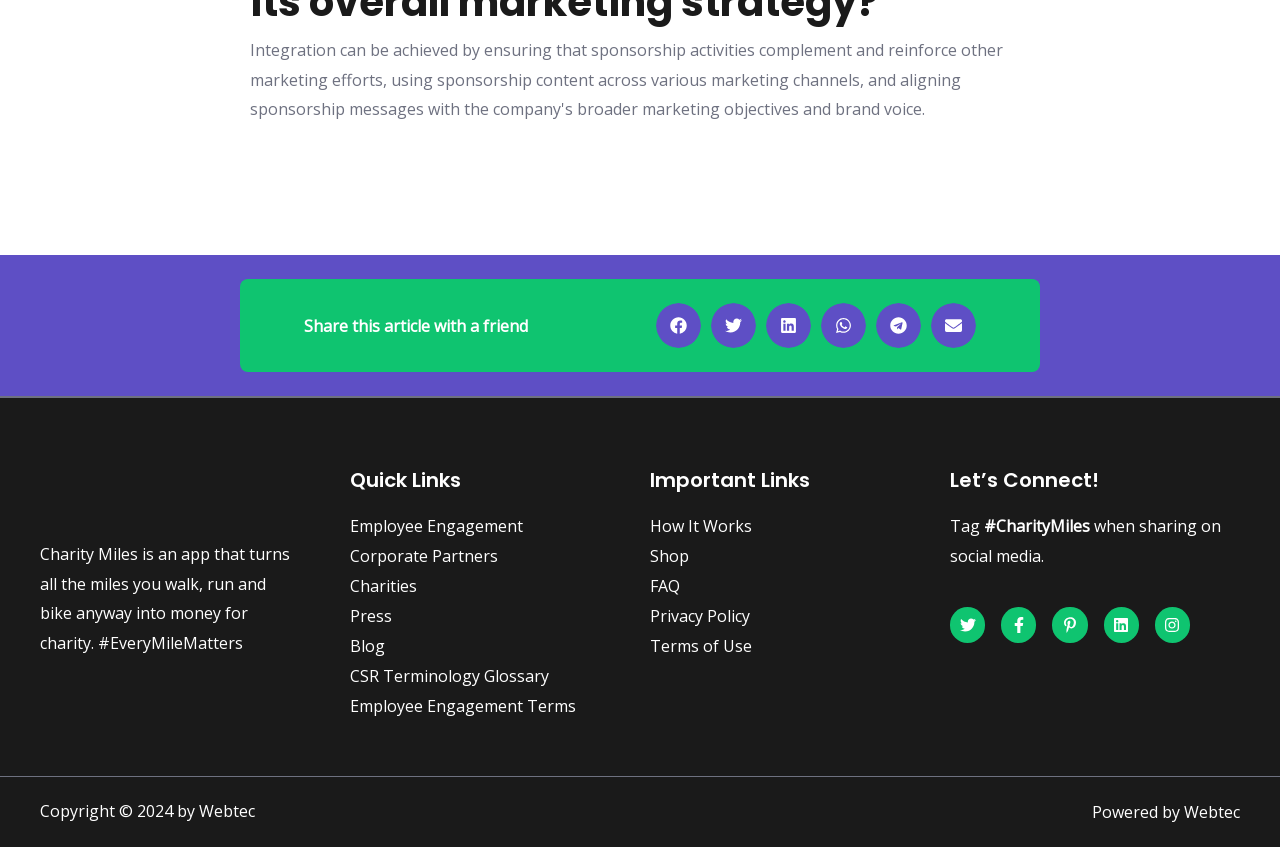Determine the bounding box coordinates of the section to be clicked to follow the instruction: "Learn about Employee Engagement". The coordinates should be given as four float numbers between 0 and 1, formatted as [left, top, right, bottom].

[0.273, 0.609, 0.492, 0.633]